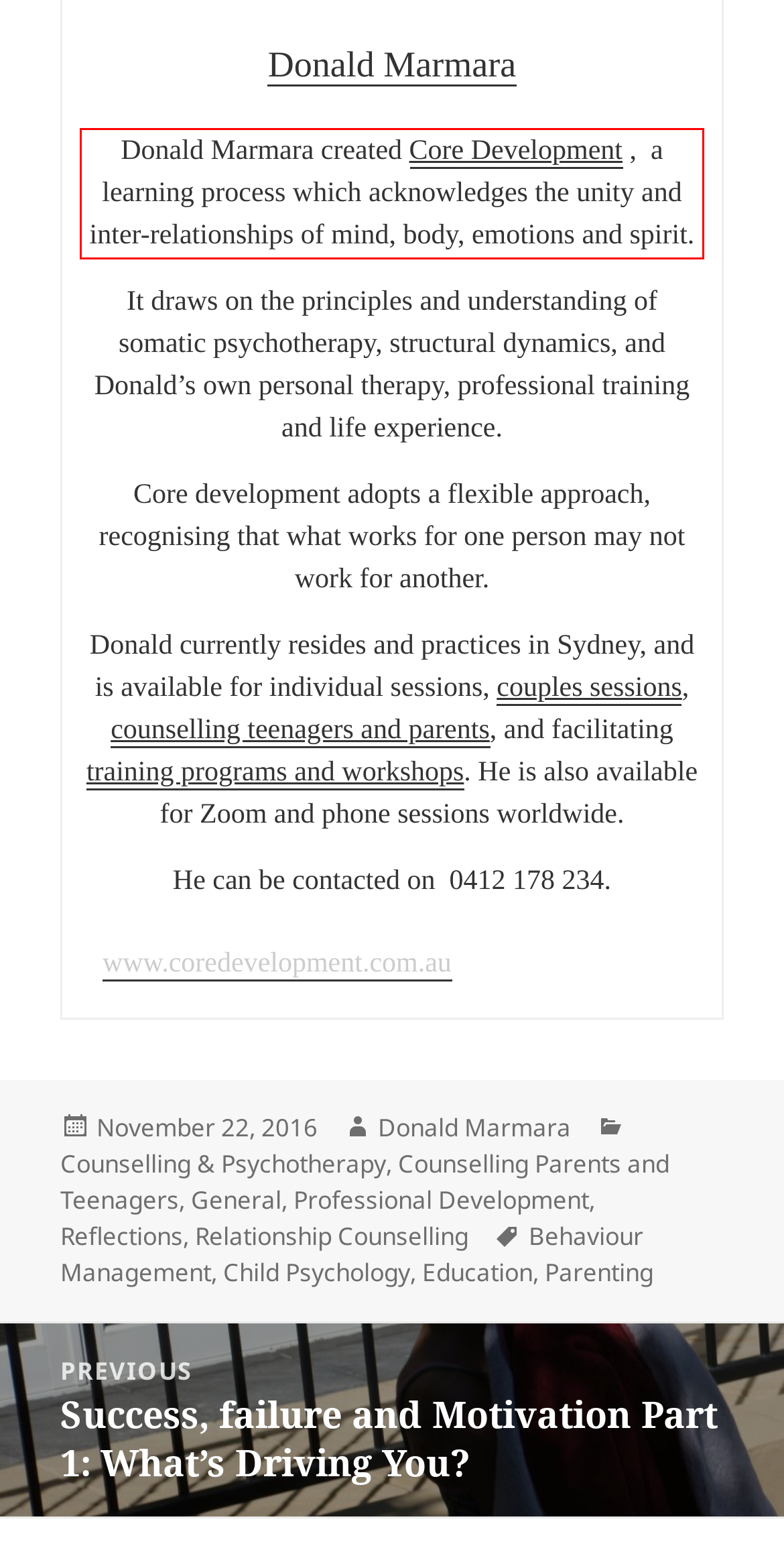Given the screenshot of the webpage, identify the red bounding box, and recognize the text content inside that red bounding box.

Donald Marmara created Core Development , a learning process which acknowledges the unity and inter-relationships of mind, body, emotions and spirit.